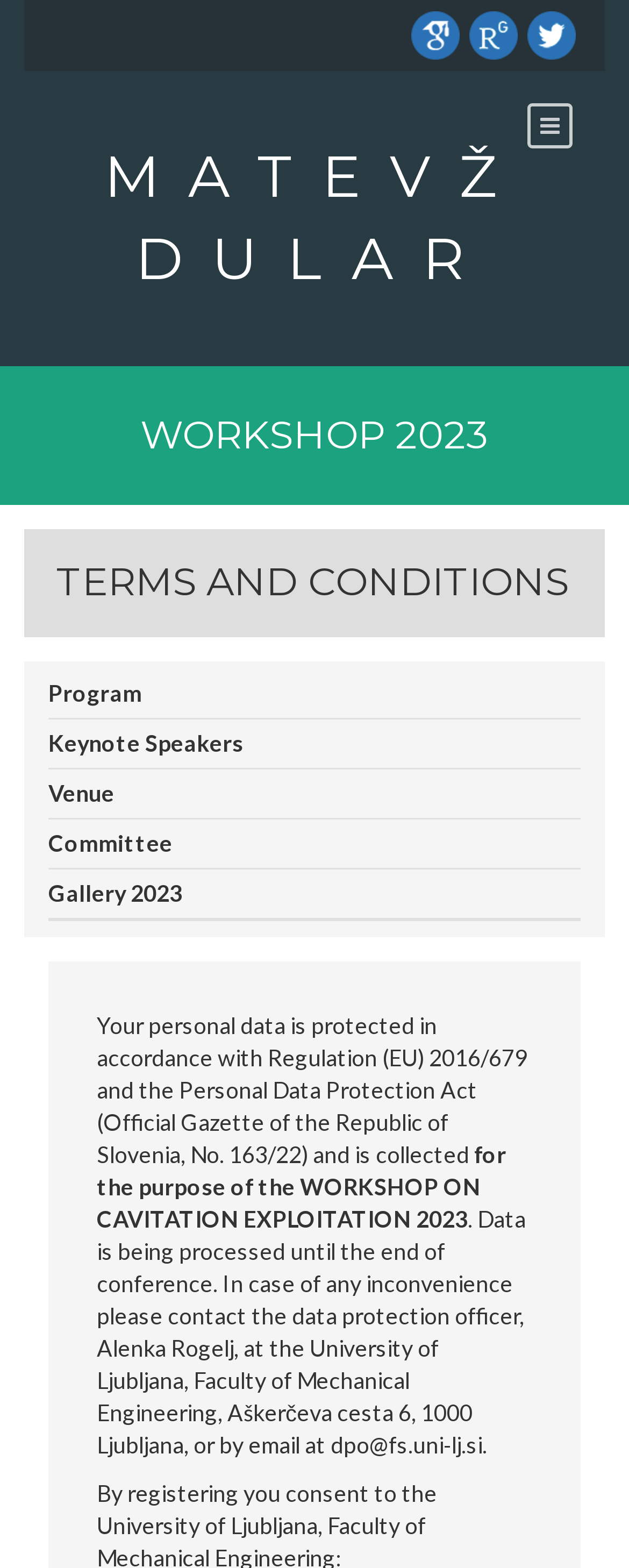Give a short answer using one word or phrase for the question:
What is the duration of data processing?

until the end of conference